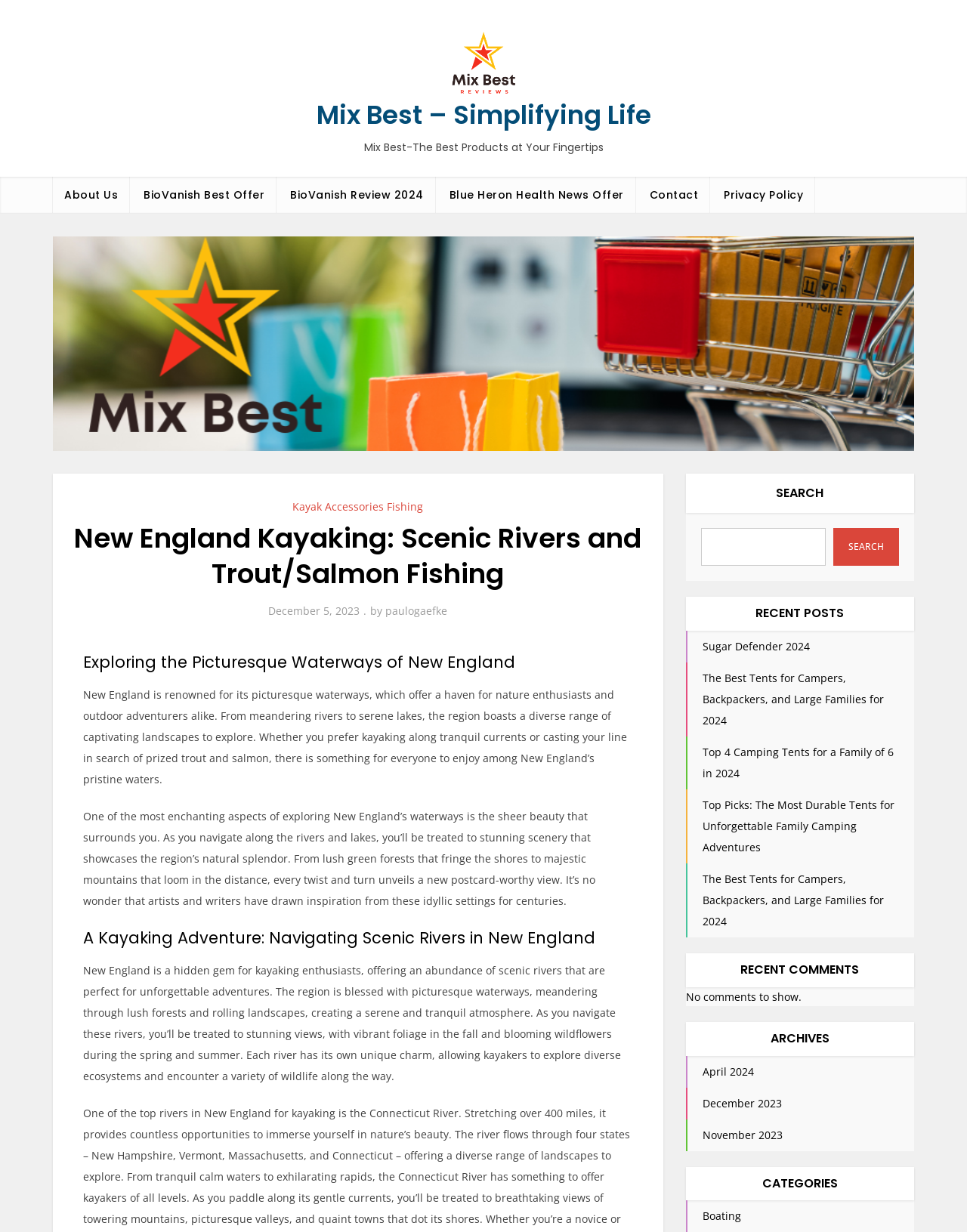Who is the author of the article?
Look at the image and answer the question using a single word or phrase.

paulogaefke